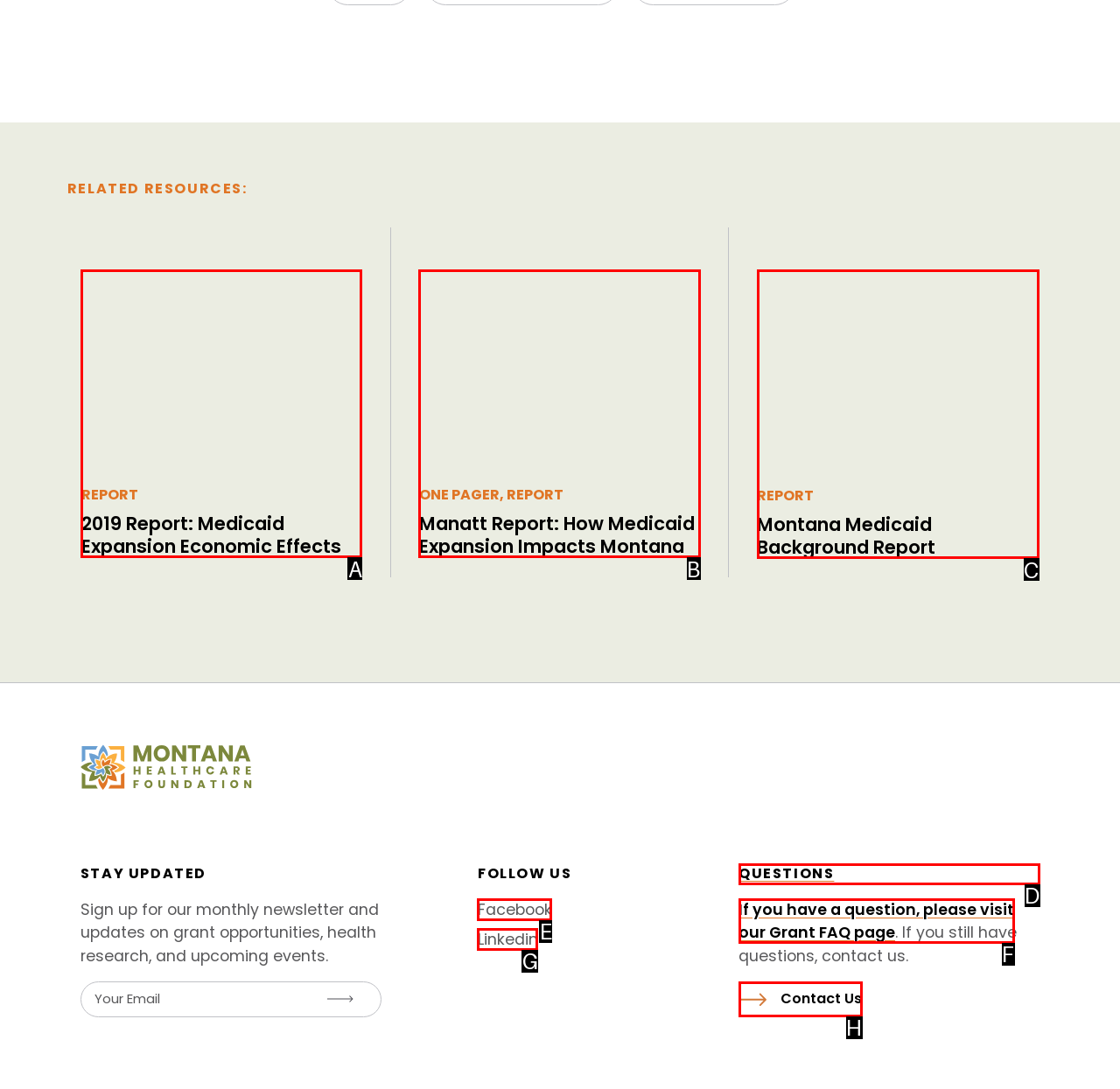Please select the letter of the HTML element that fits the description: Contact Us. Answer with the option's letter directly.

H